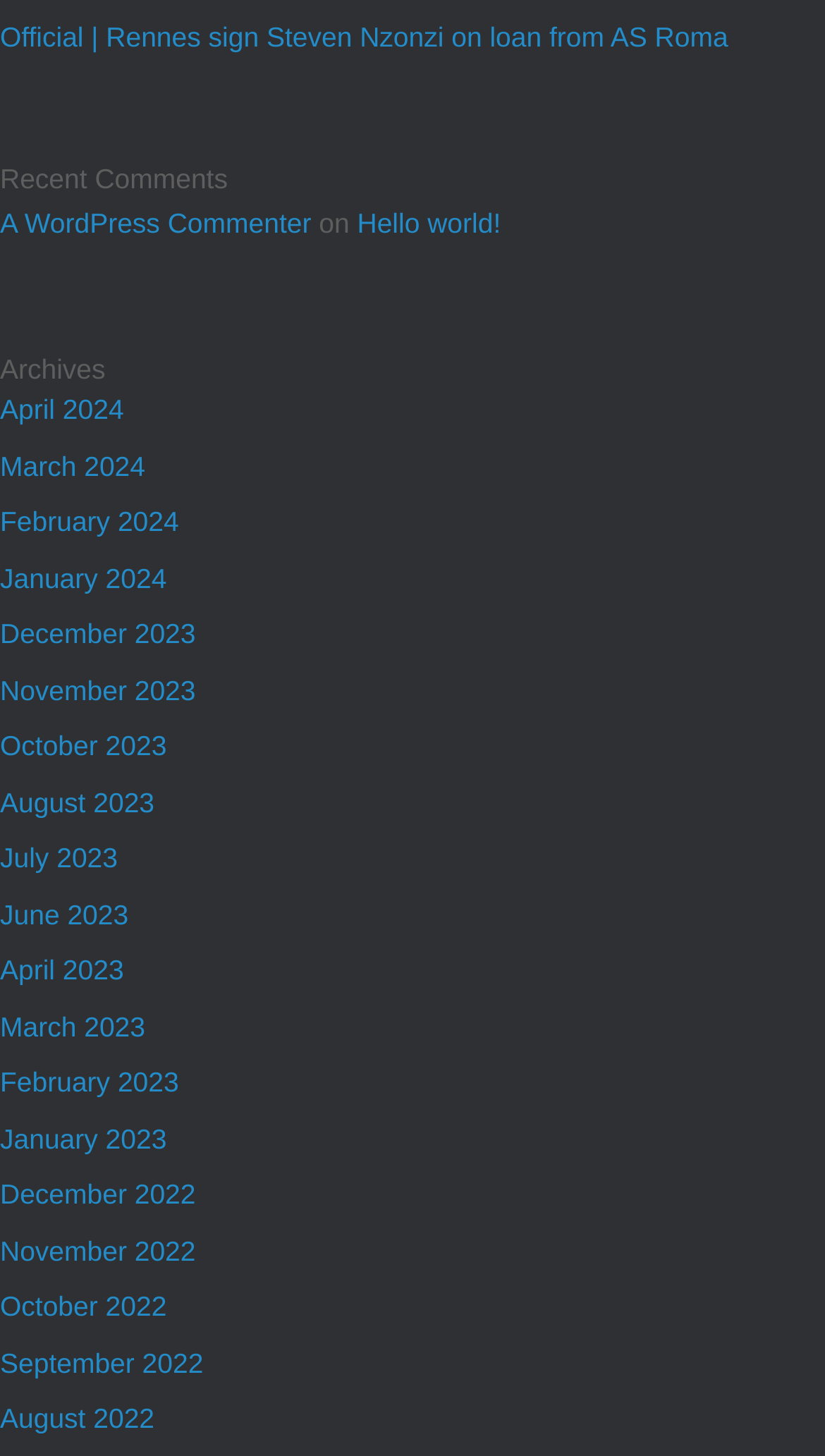Pinpoint the bounding box coordinates of the clickable element needed to complete the instruction: "View posts from April 2024". The coordinates should be provided as four float numbers between 0 and 1: [left, top, right, bottom].

[0.0, 0.27, 0.15, 0.292]